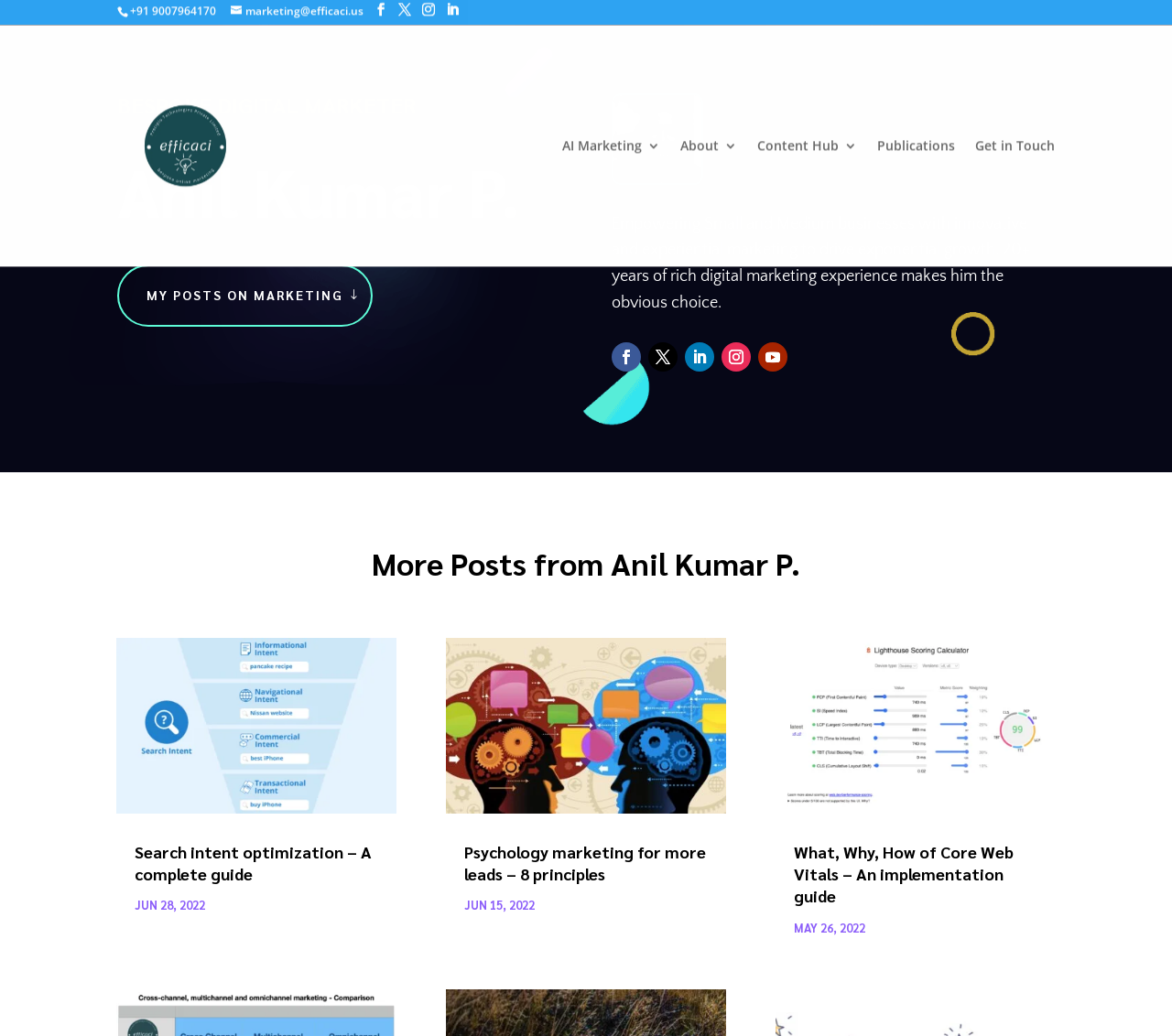What is the profession of Anil Kumar P.?
Examine the screenshot and reply with a single word or phrase.

Digital Marketer